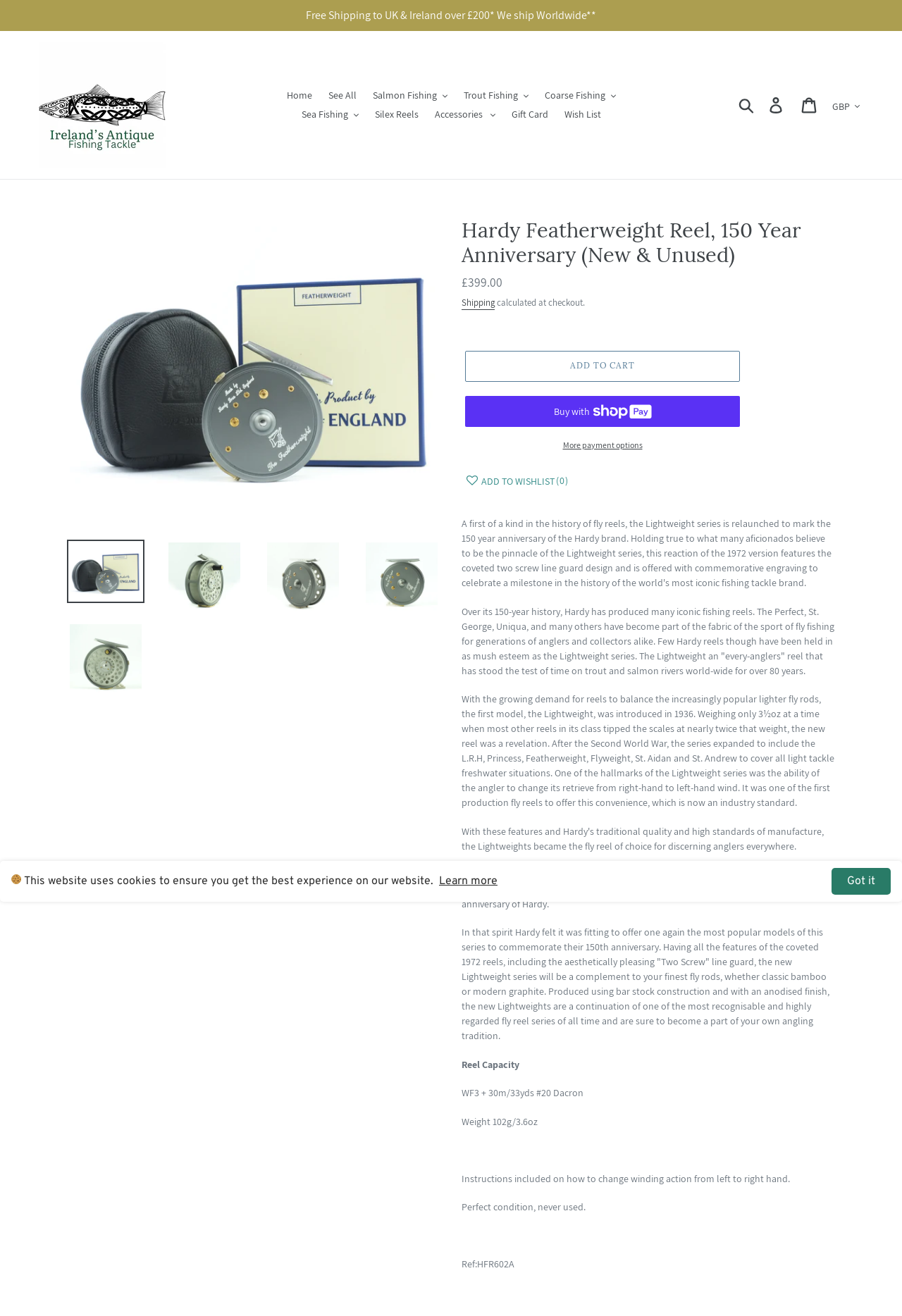Find the bounding box coordinates for the element that must be clicked to complete the instruction: "View the 'Home' page". The coordinates should be four float numbers between 0 and 1, indicated as [left, top, right, bottom].

[0.31, 0.065, 0.354, 0.08]